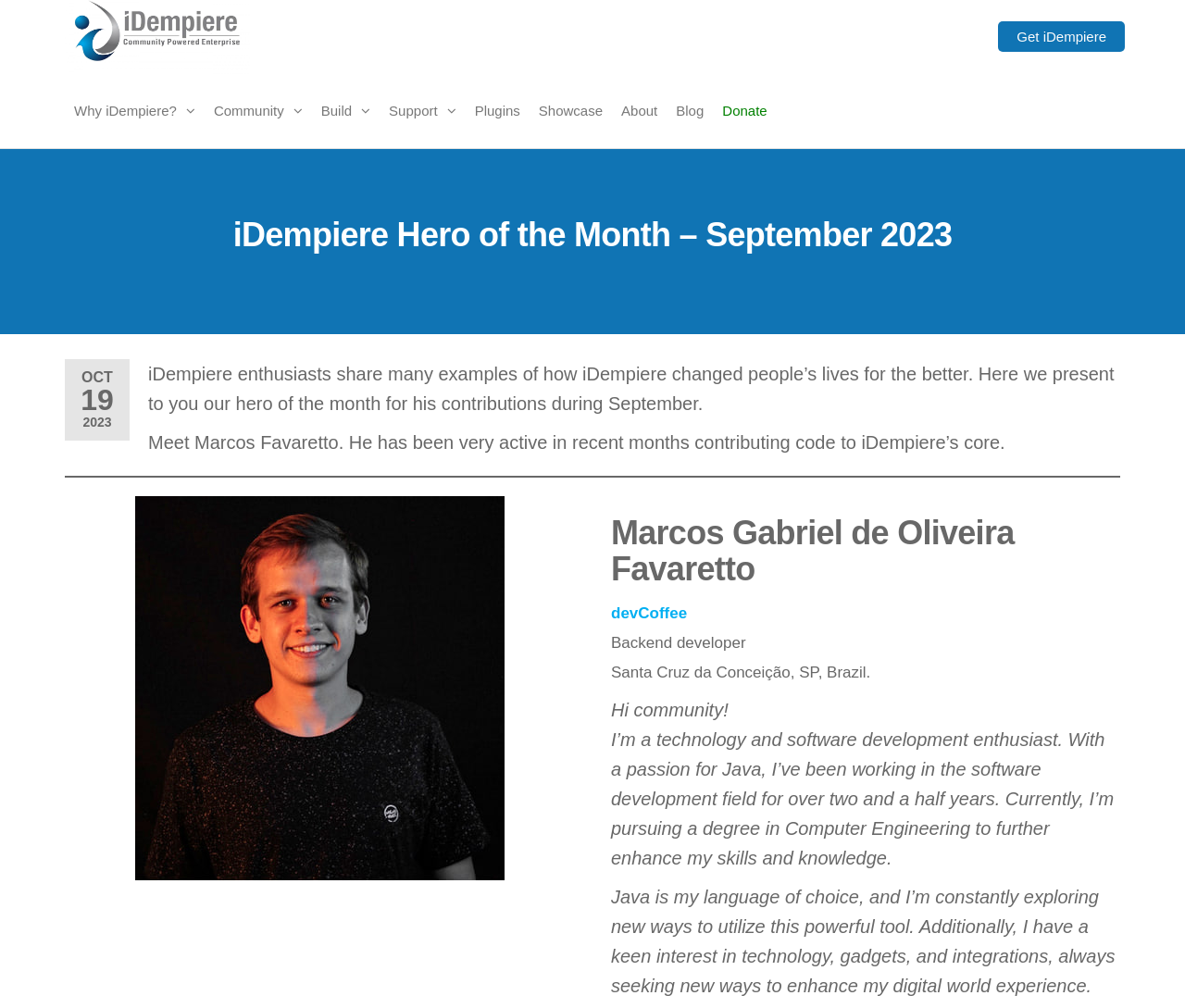Please identify the bounding box coordinates of the element I need to click to follow this instruction: "Check out devCoffee".

[0.516, 0.599, 0.58, 0.617]